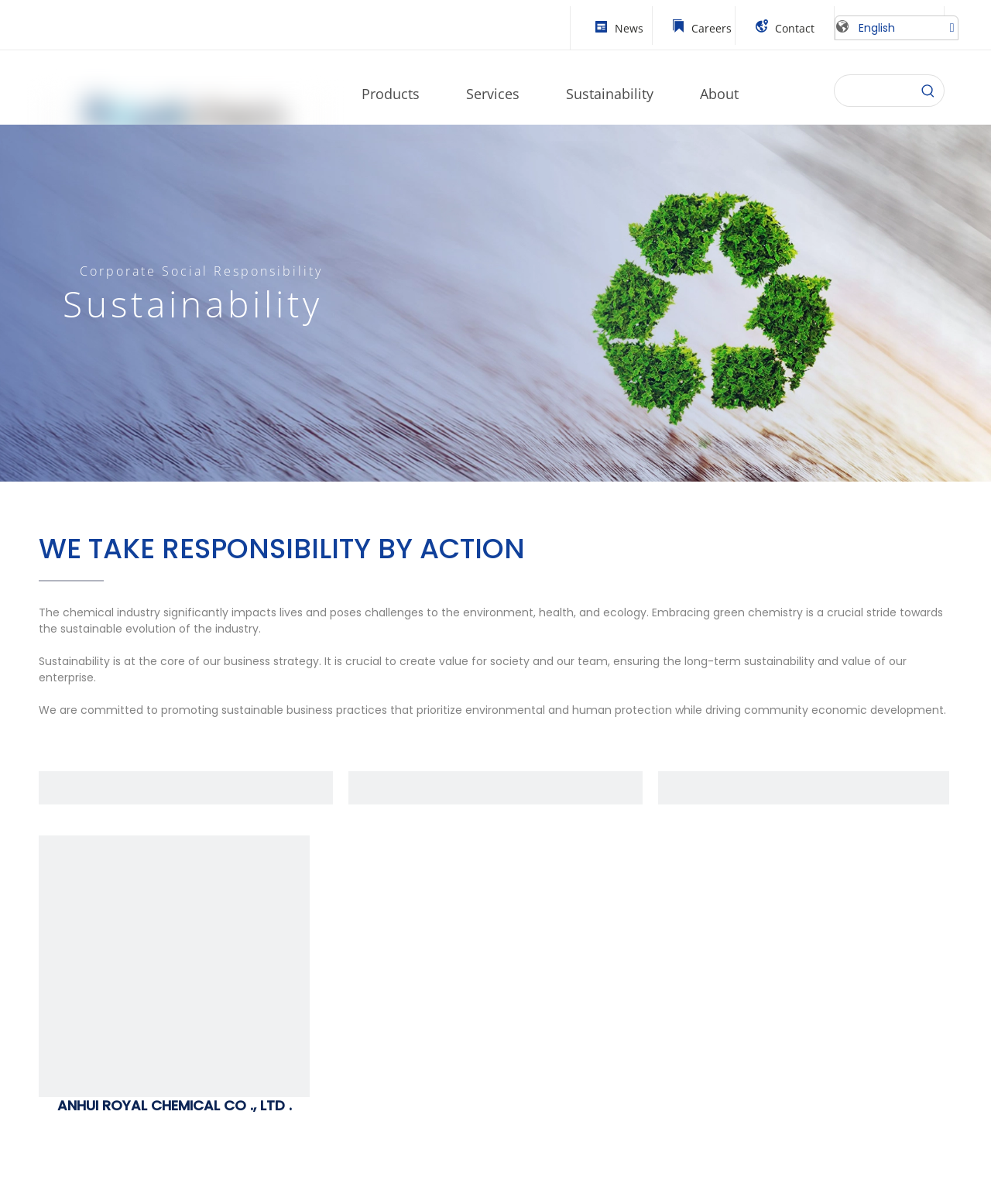Identify the bounding box coordinates of the area that should be clicked in order to complete the given instruction: "Click the Contact link". The bounding box coordinates should be four float numbers between 0 and 1, i.e., [left, top, right, bottom].

[0.782, 0.017, 0.822, 0.03]